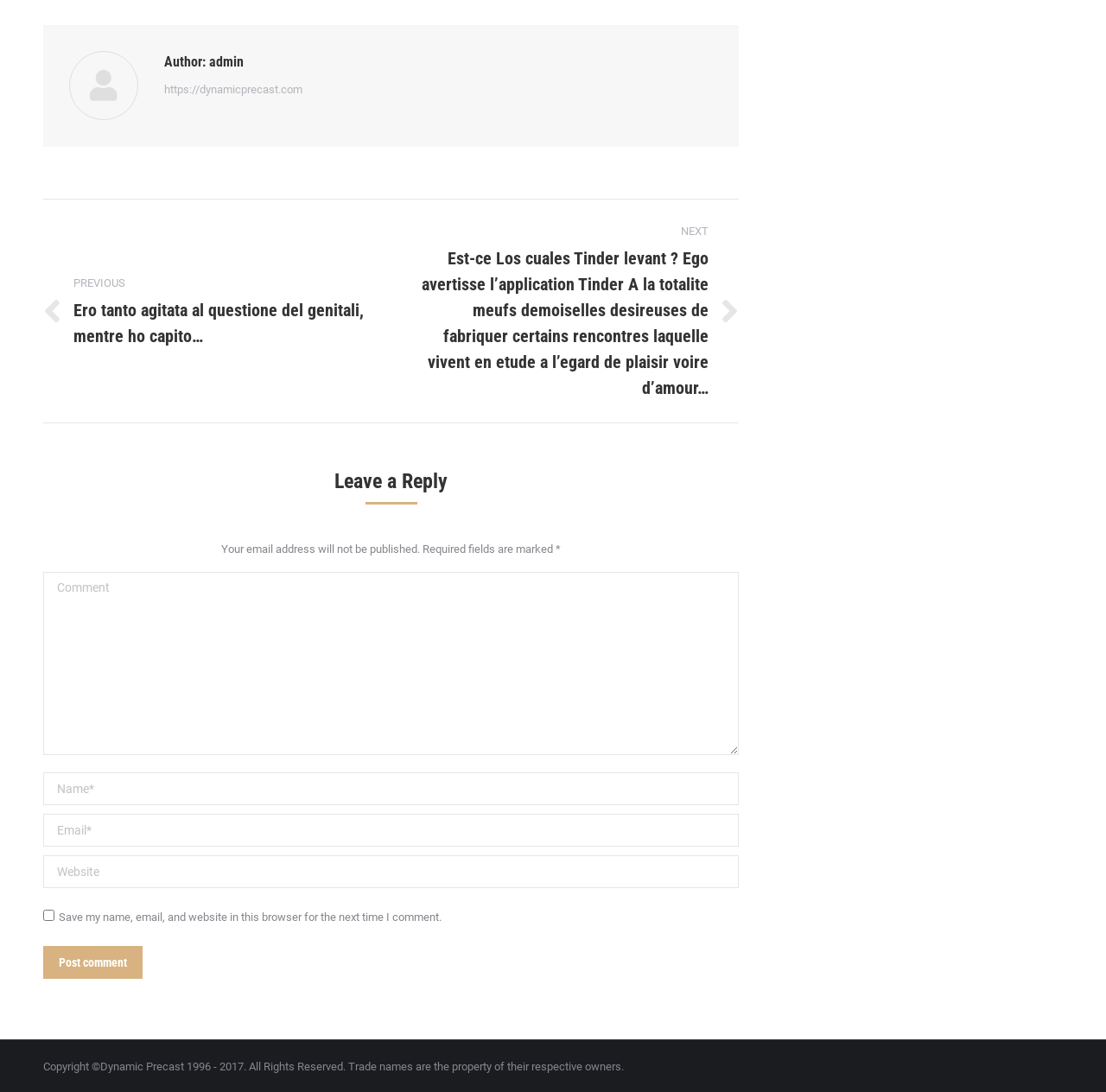Please identify the bounding box coordinates of the clickable region that I should interact with to perform the following instruction: "Enter a comment". The coordinates should be expressed as four float numbers between 0 and 1, i.e., [left, top, right, bottom].

[0.039, 0.524, 0.668, 0.691]